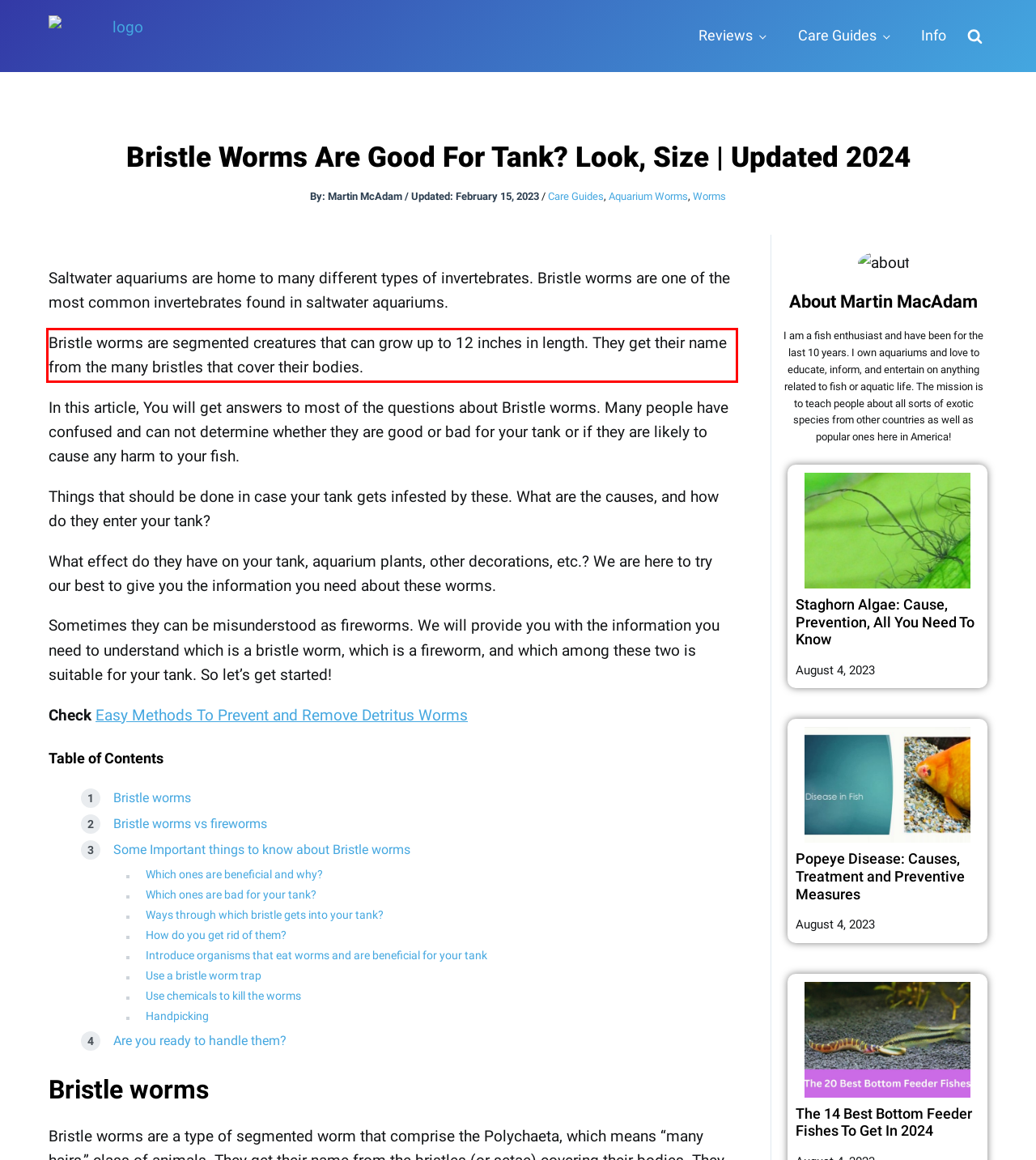Please extract the text content from the UI element enclosed by the red rectangle in the screenshot.

Bristle worms are segmented creatures that can grow up to 12 inches in length. They get their name from the many bristles that cover their bodies.